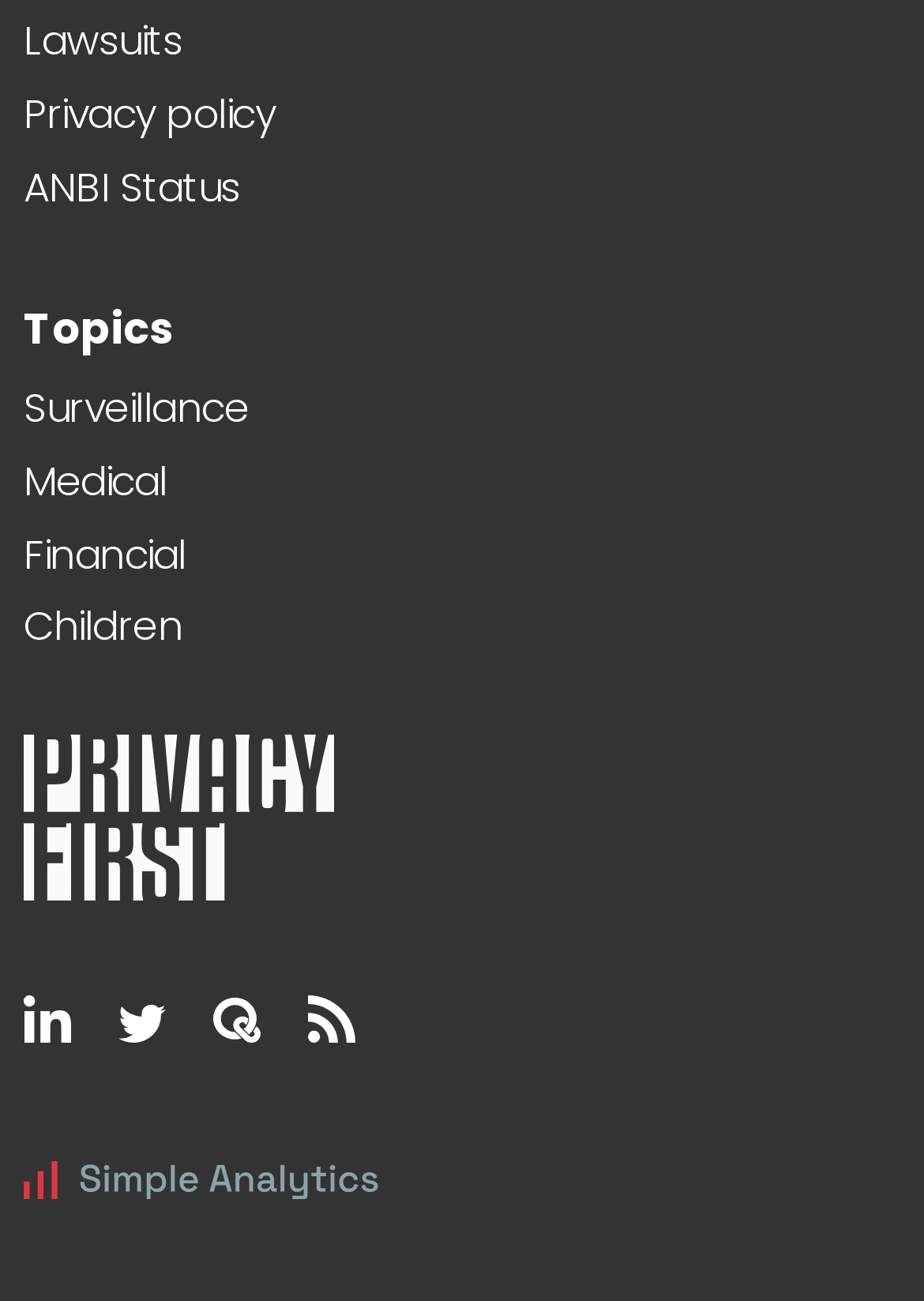Specify the bounding box coordinates for the region that must be clicked to perform the given instruction: "View Surveillance".

[0.026, 0.291, 0.269, 0.335]